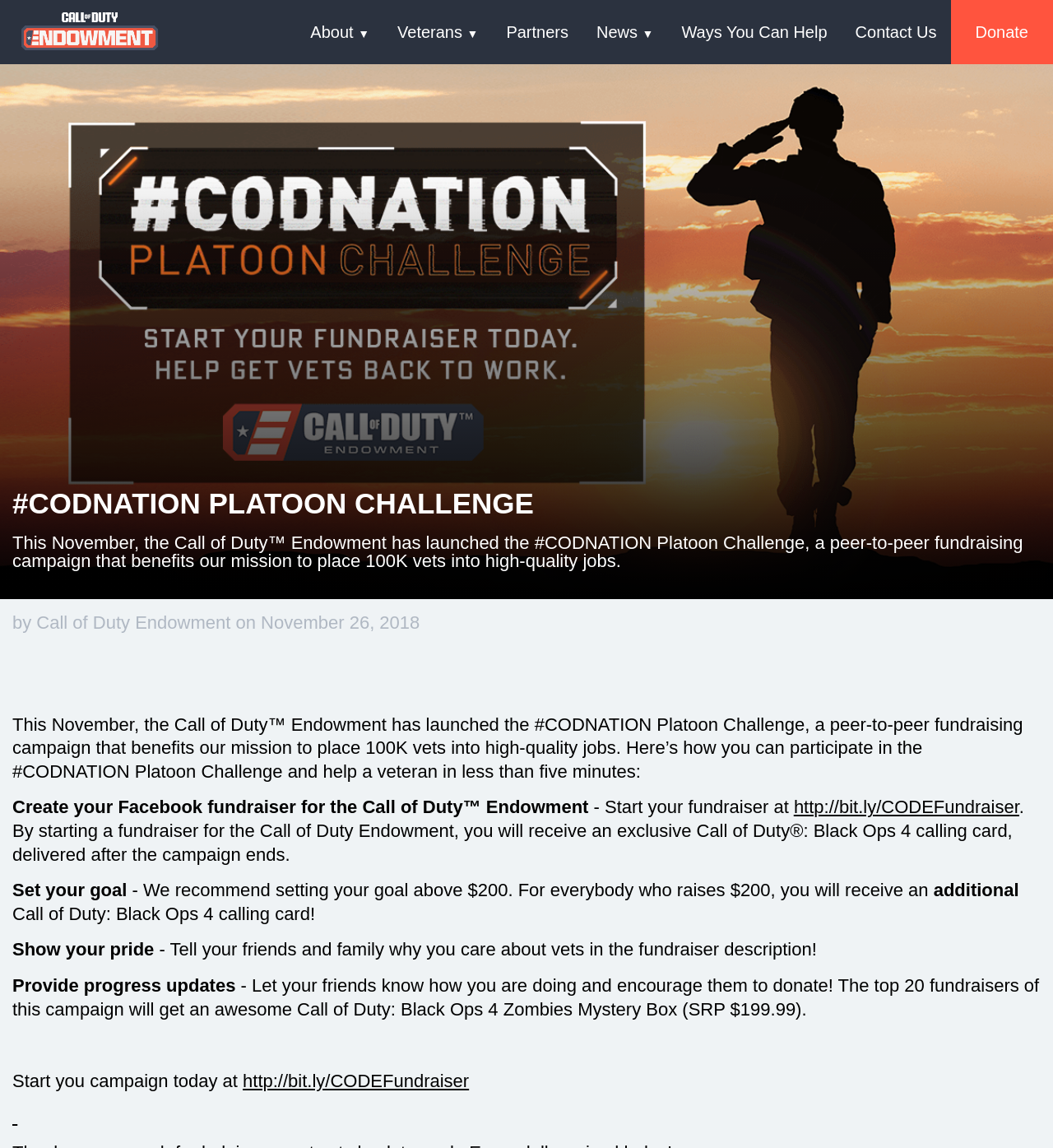Please specify the bounding box coordinates for the clickable region that will help you carry out the instruction: "Start your campaign today".

[0.231, 0.932, 0.445, 0.95]